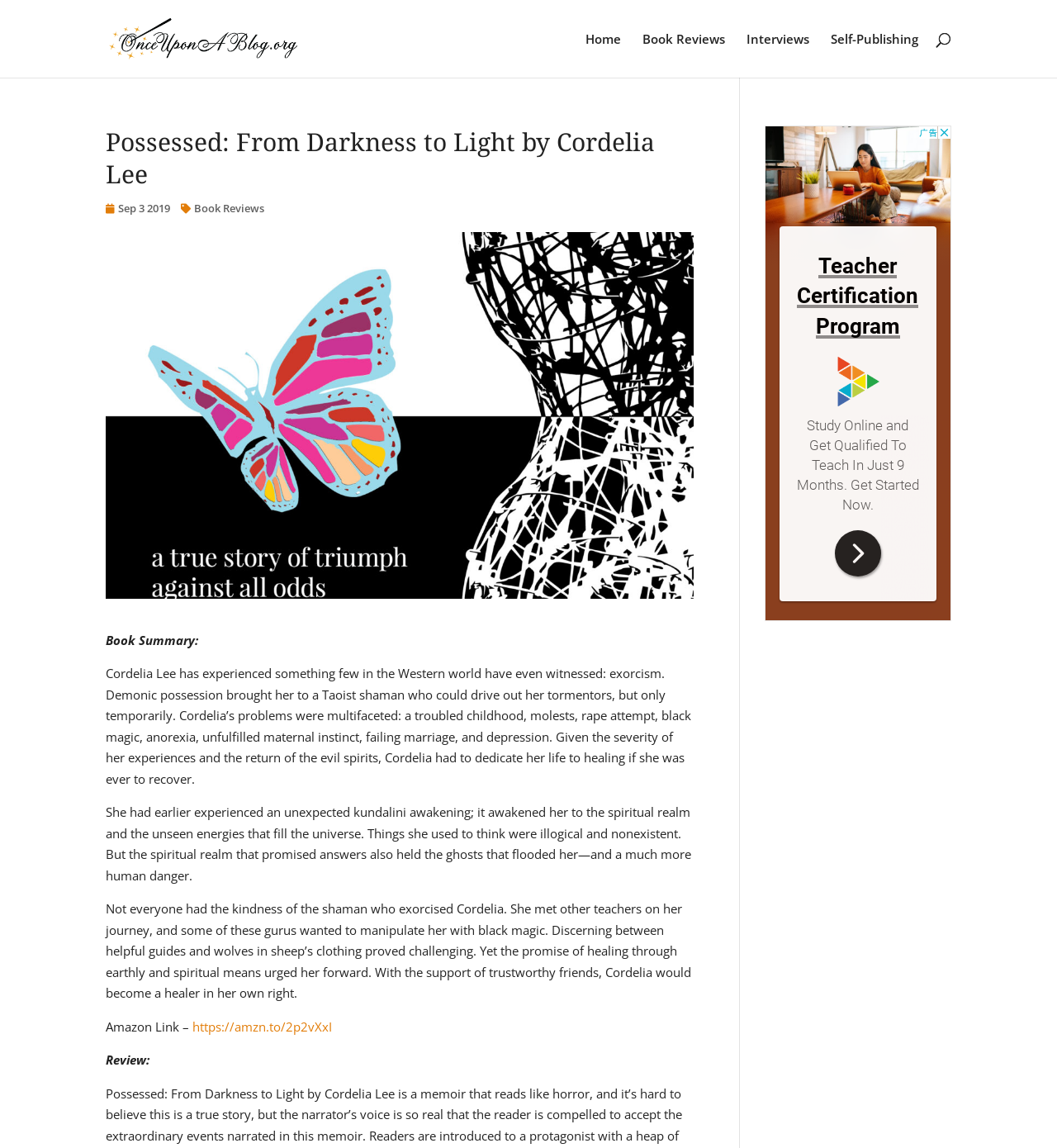Given the description of a UI element: "Book Reviews", identify the bounding box coordinates of the matching element in the webpage screenshot.

[0.171, 0.175, 0.25, 0.188]